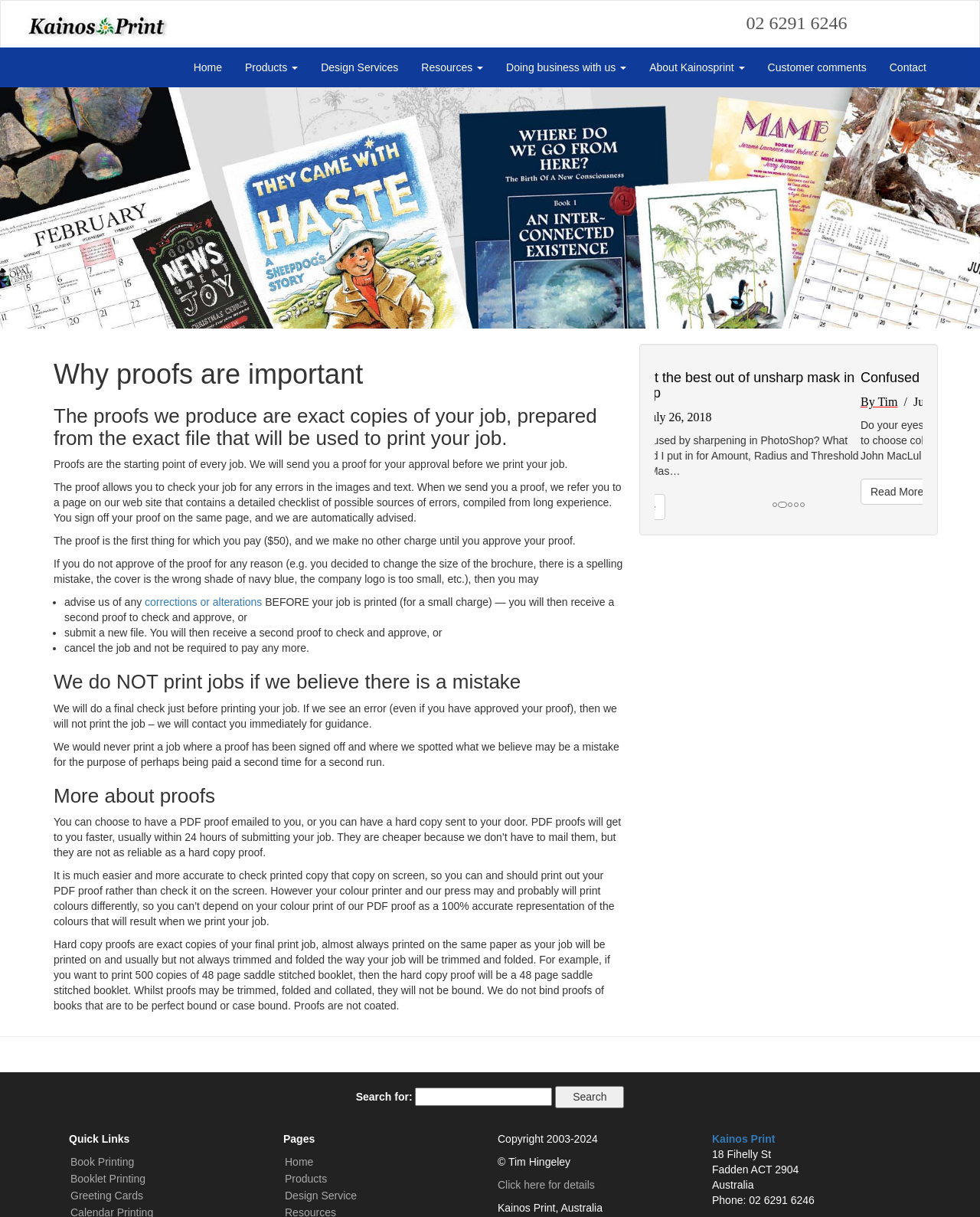Pinpoint the bounding box coordinates for the area that should be clicked to perform the following instruction: "Click on 'Contact'".

[0.896, 0.04, 0.957, 0.071]